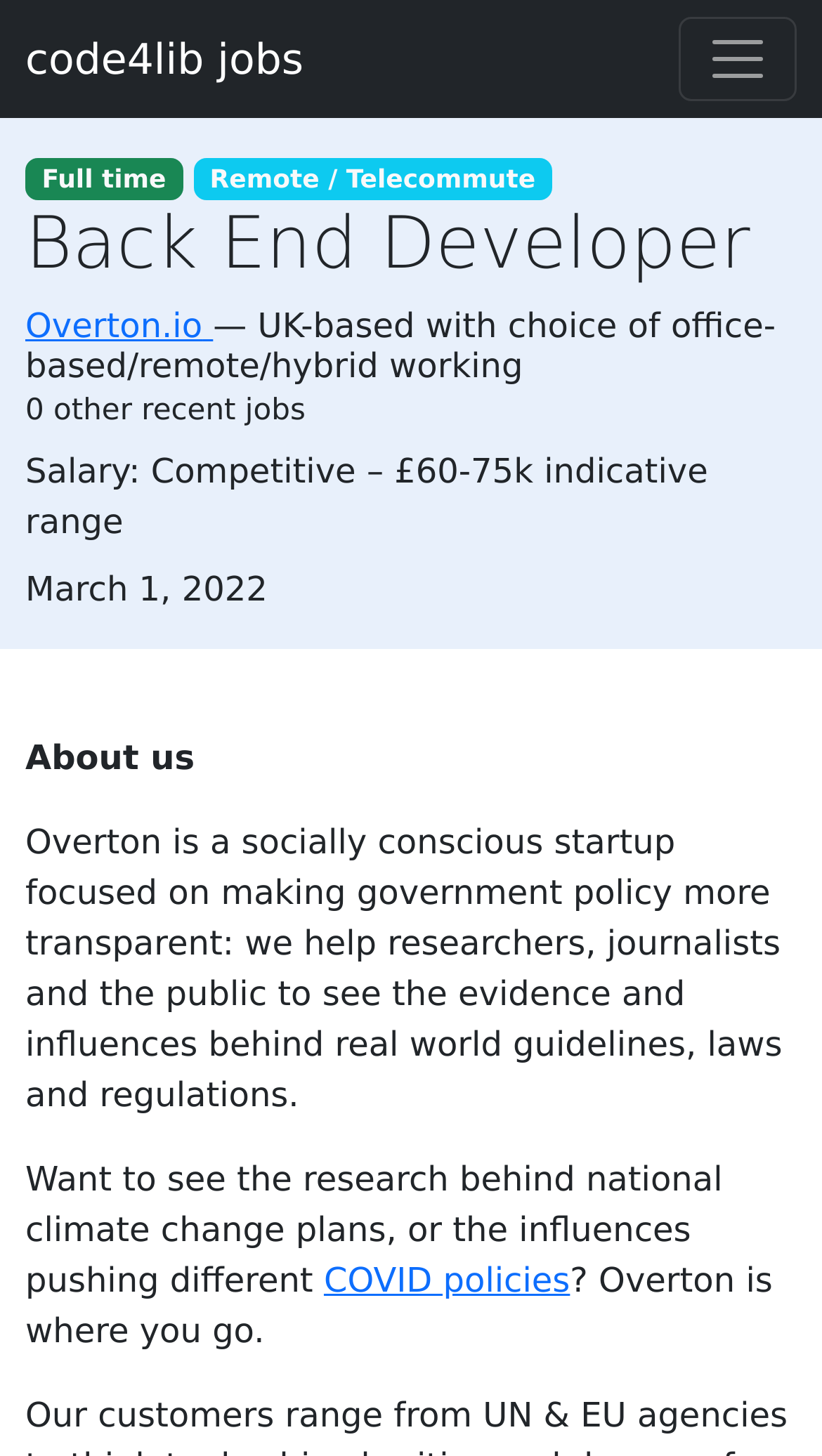When was this job created?
Use the information from the screenshot to give a comprehensive response to the question.

The creation date of the job can be found by looking at the StaticText element 'March 1, 2022' which is located below the 'Created:' label, indicating that the job was created on March 1, 2022.